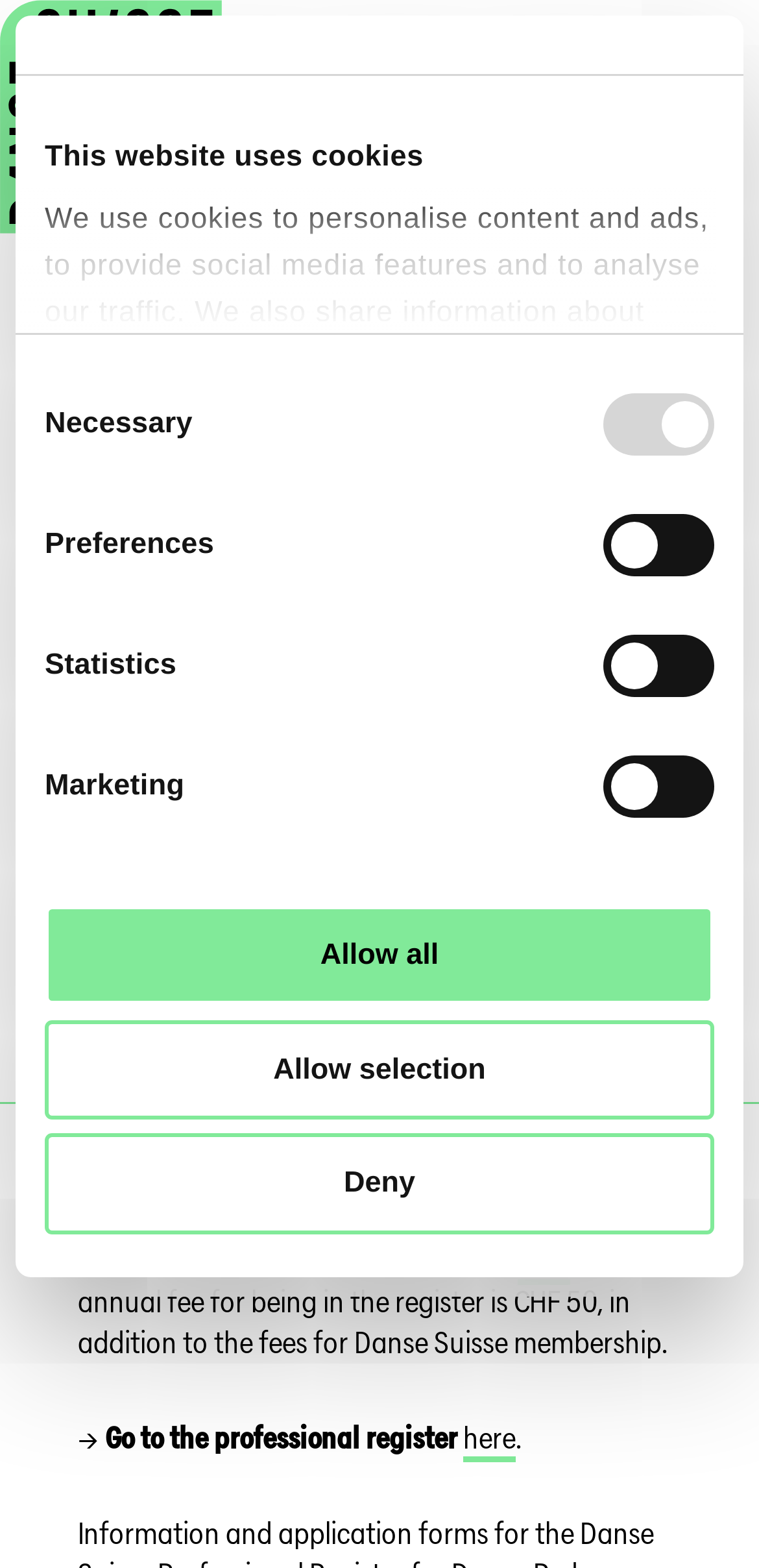Please determine the bounding box coordinates, formatted as (top-left x, top-left y, bottom-right x, bottom-right y), with all values as floating point numbers between 0 and 1. Identify the bounding box of the region described as: Deny

[0.059, 0.723, 0.941, 0.787]